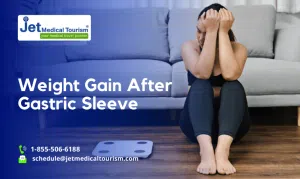Refer to the image and offer a detailed explanation in response to the question: What is displayed prominently on the left side of the image?

The text 'Weight Gain After Gastric Sleeve' is prominently displayed on the left side of the image, which addresses a common concern for individuals undergoing gastric sleeve surgery and emphasizes the emotional and psychological aspects of weight management after this procedure.